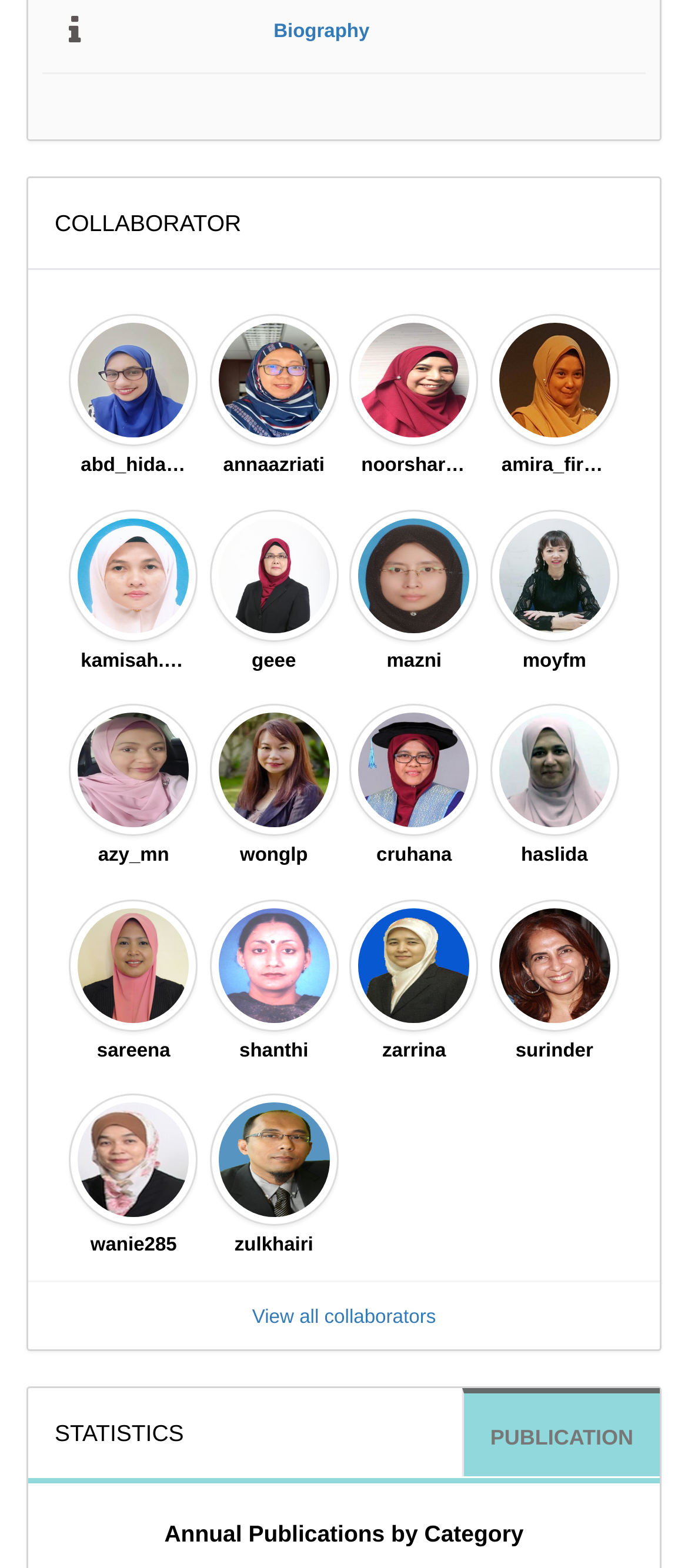Analyze the image and answer the question with as much detail as possible: 
What is the category of publications mentioned on the webpage?

The category of publications mentioned on the webpage is 'Annual Publications by Category', which is a StaticText element with ID 245. This text is located near the link 'PUBLICATION' and suggests that the webpage is related to publications.